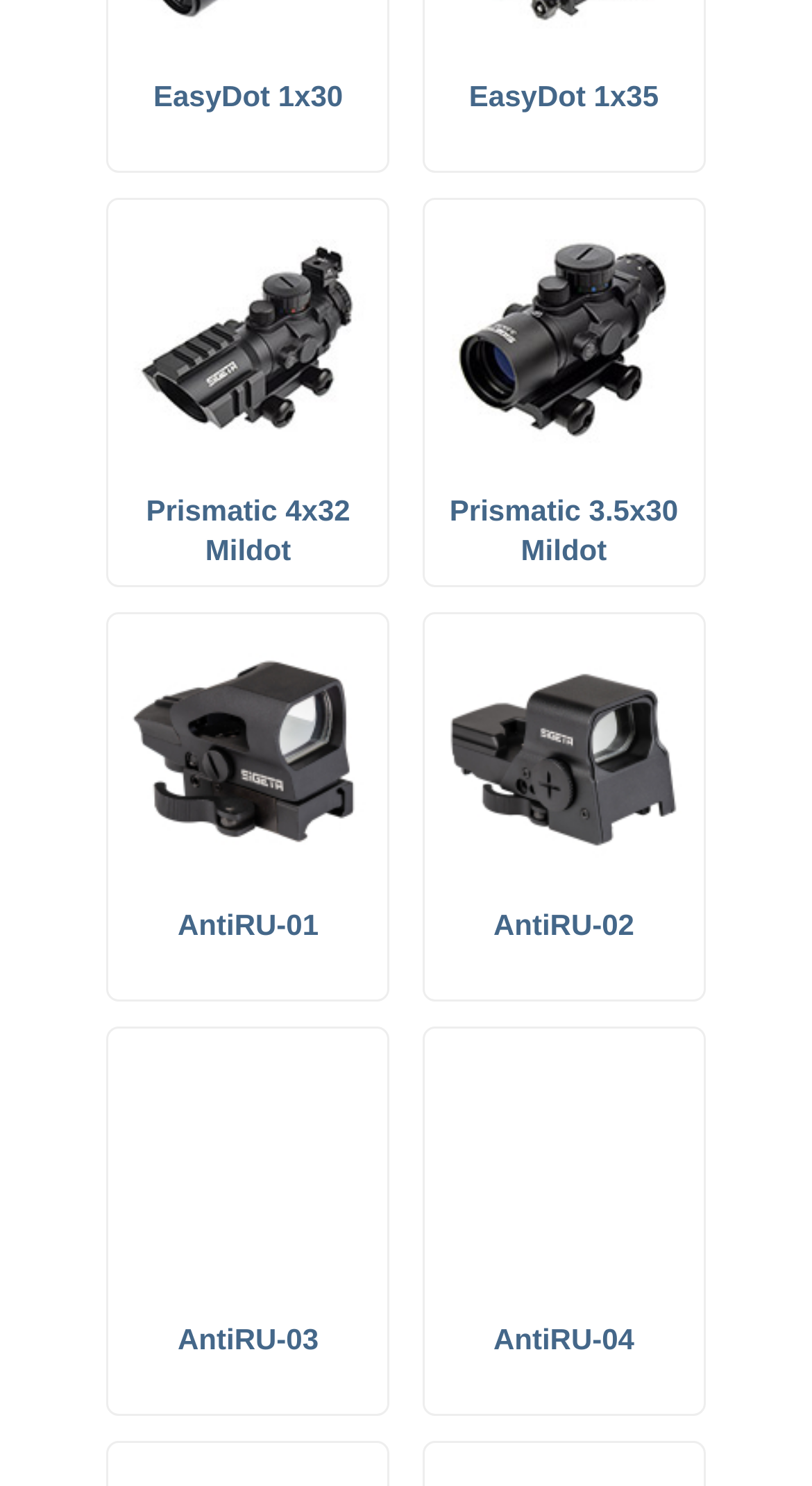What type of products are shown on this page?
Provide a thorough and detailed answer to the question.

Based on the images and link texts, it appears that the webpage is showcasing various types of optical sights, including prism scopes and red dot sights, from a brand called SIGETA.